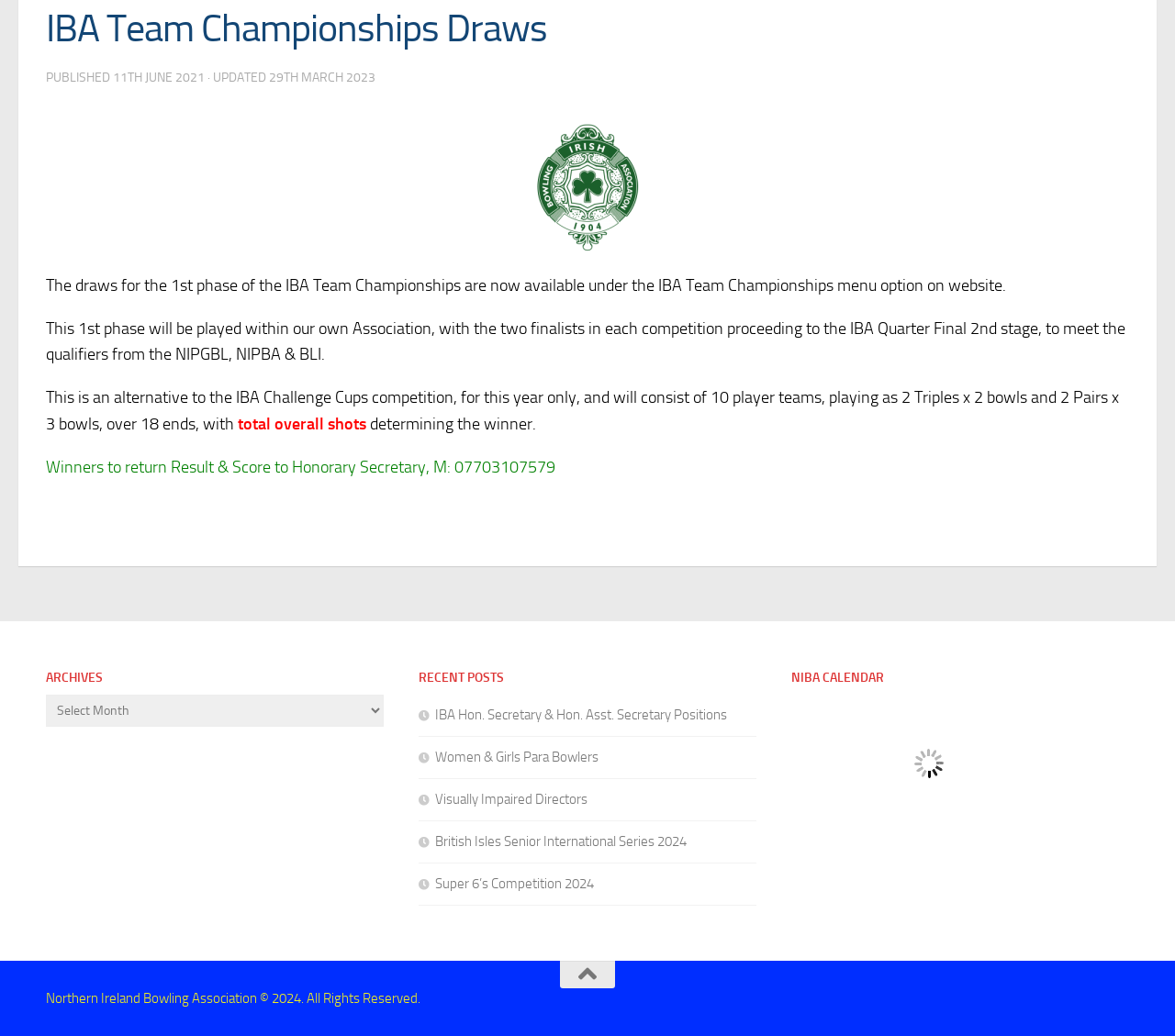Find and provide the bounding box coordinates for the UI element described with: "Visually Impaired Directors".

[0.356, 0.763, 0.5, 0.779]